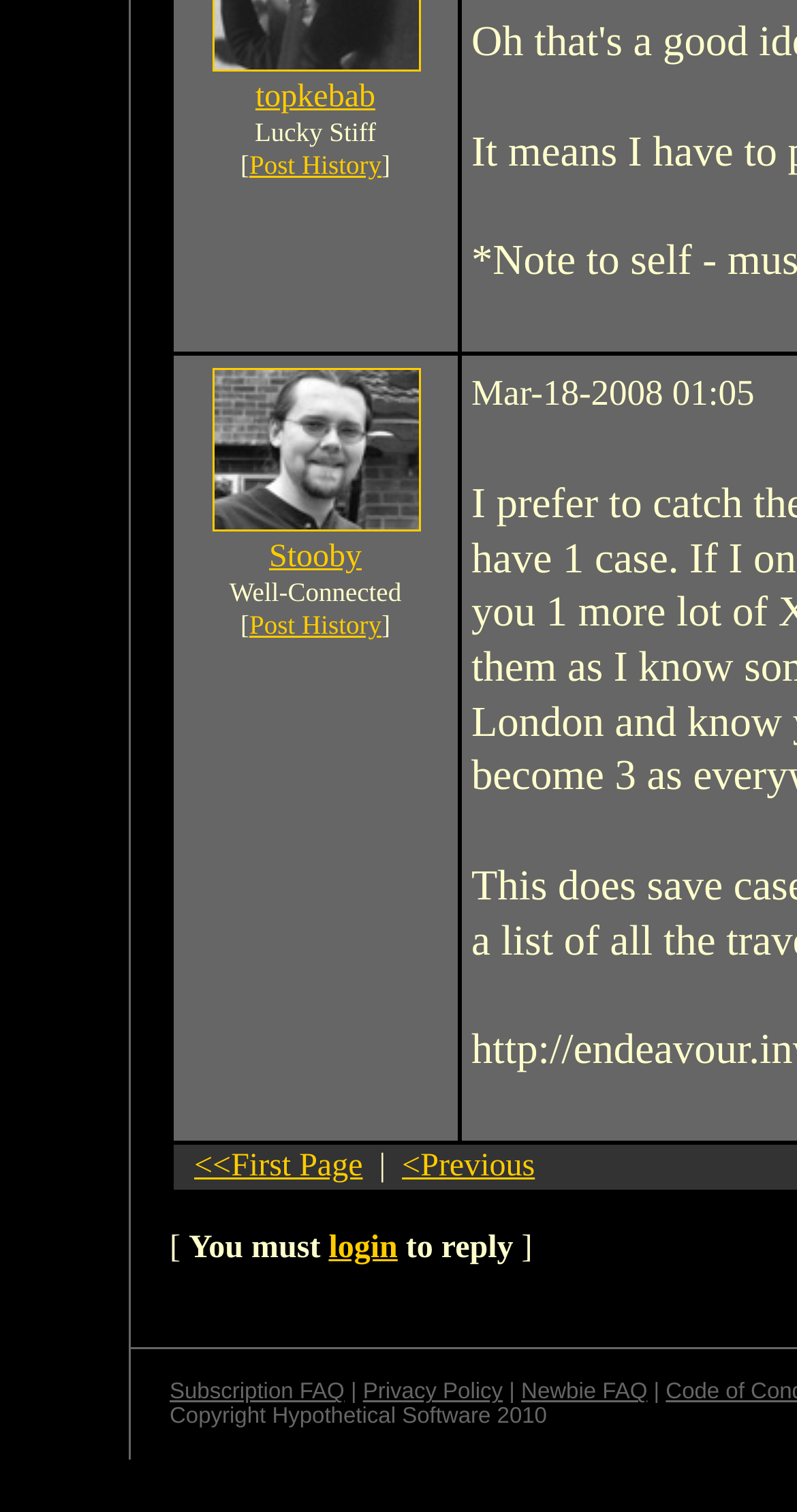Answer briefly with one word or phrase:
What is the name of the link above 'Lucky Stiff'?

topkebab